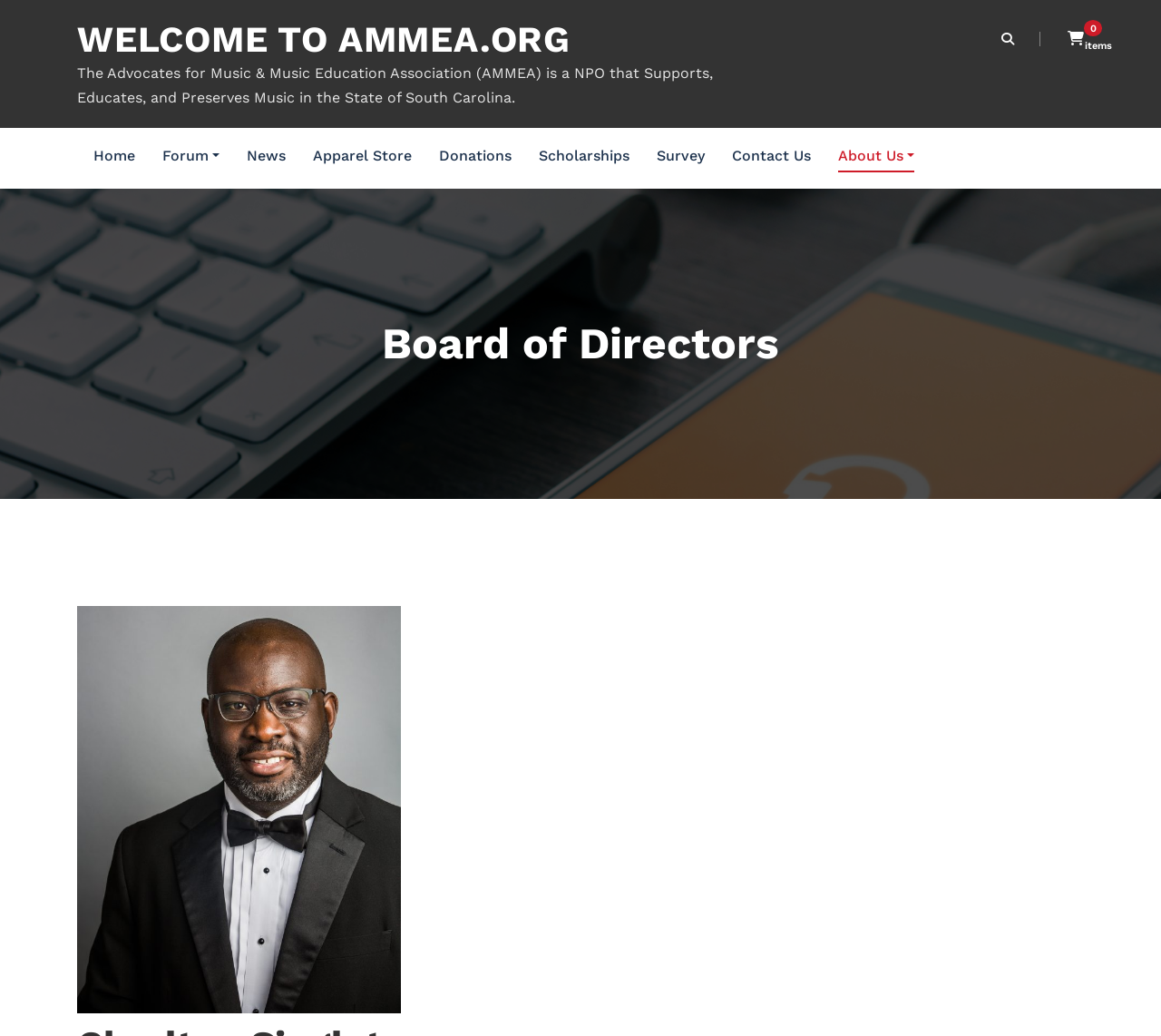Determine the bounding box of the UI element mentioned here: "Contact". The coordinates must be in the format [left, top, right, bottom] with values ranging from 0 to 1.

None